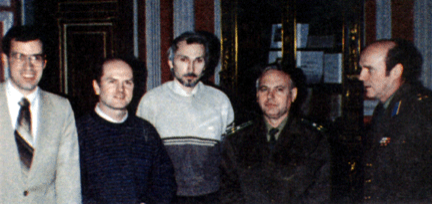Explain what is happening in the image with elaborate details.

The image features a group of four individuals standing together in an indoor setting, likely during a professional gathering or meeting. The men appear engaged in a serious conversation, reflecting the importance of their discussions. On the left, a man in a light-colored suit and a striped tie stands beside another man wearing a dark sweater. The third man, dressed in a military uniform, is positioned centrally. He shares the frame with another man on the far right, who is wearing a dark jacket and appears to be a military officer as well. Their expressions and posture suggest a focus on collaborative dialogue, likely related to military or research initiatives. This meeting may pertain to discussions around military applications of advanced techniques, reflecting the integration of academic research with military strategy.